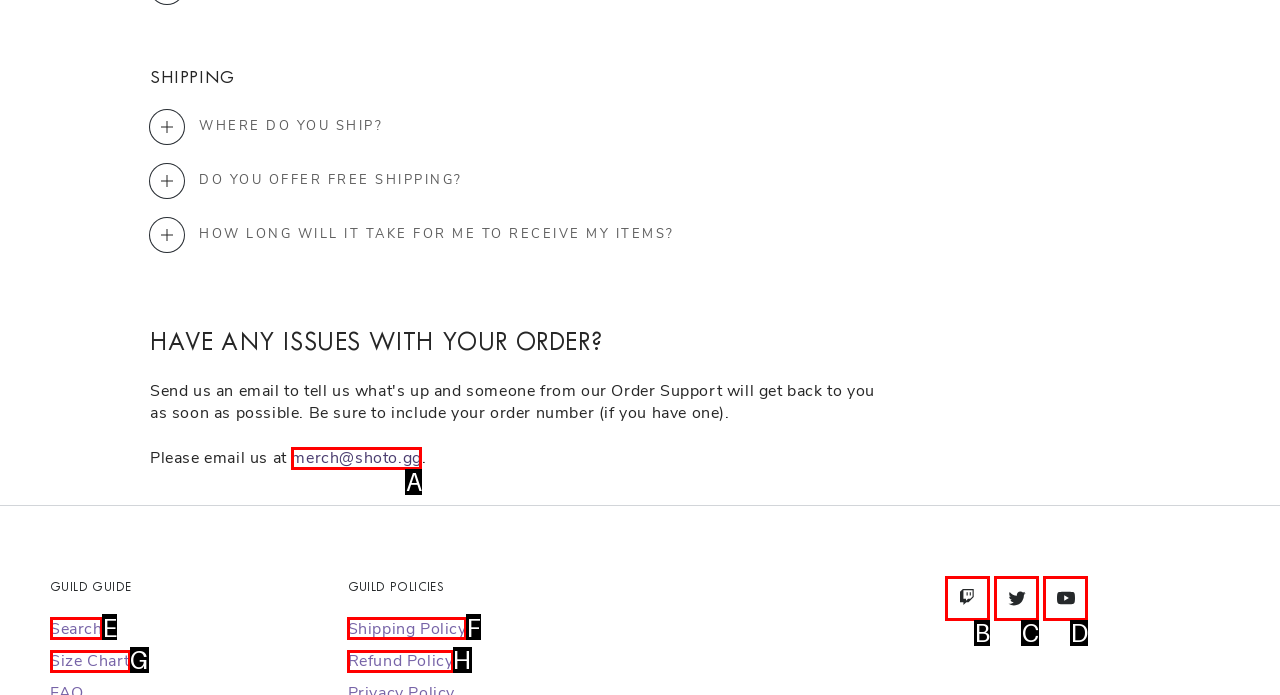Select the letter from the given choices that aligns best with the description: merch@shoto.gg. Reply with the specific letter only.

A